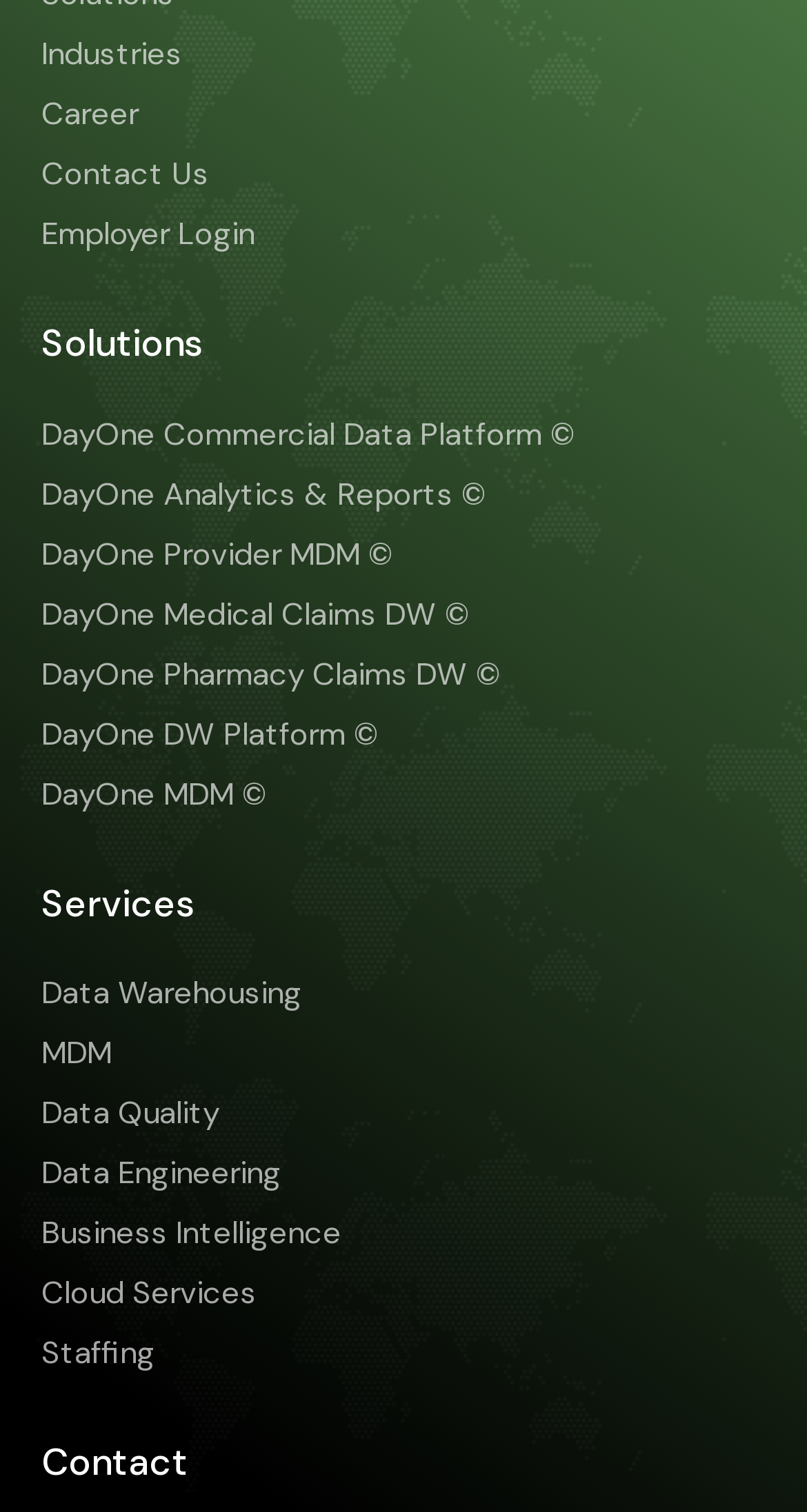Please reply with a single word or brief phrase to the question: 
What is the last link under the 'Services' heading?

Staffing